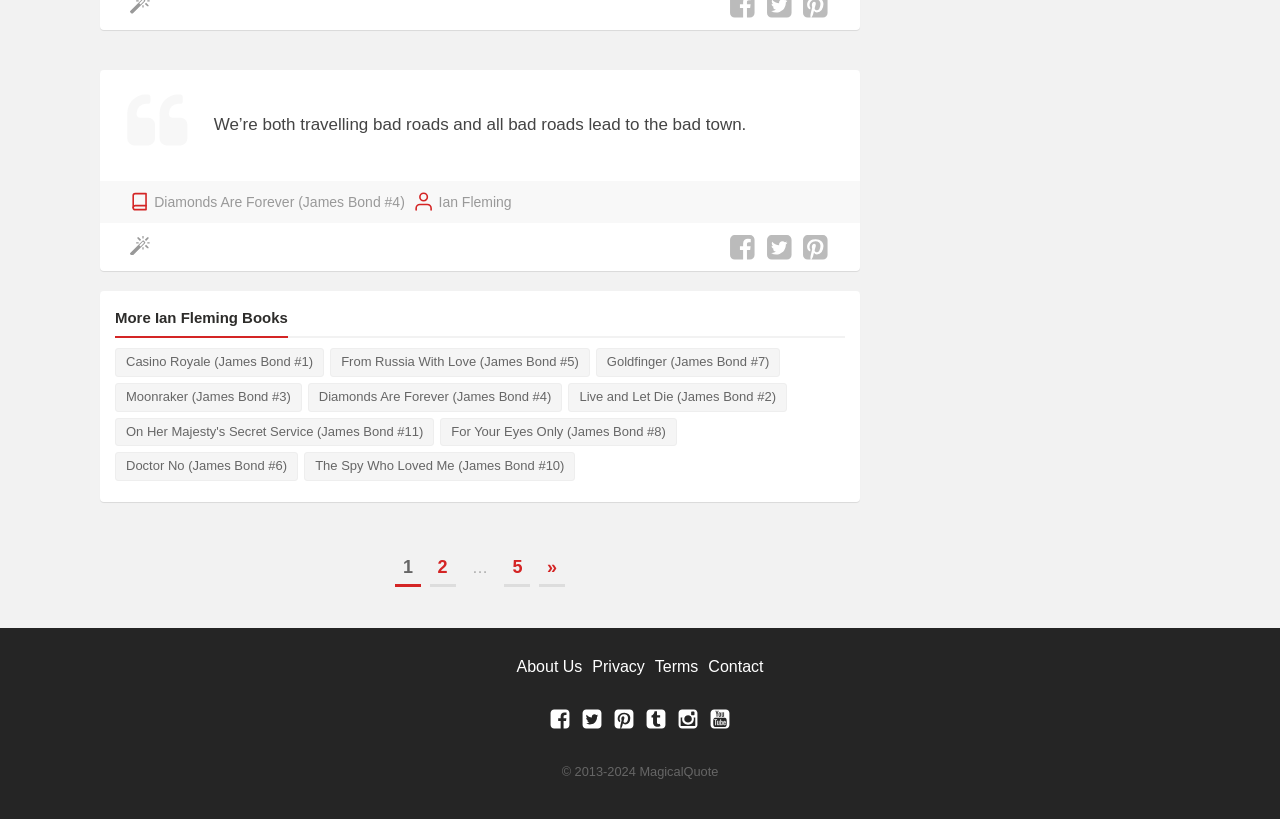What is the name of the website?
Based on the visual, give a brief answer using one word or a short phrase.

MagicalQuote